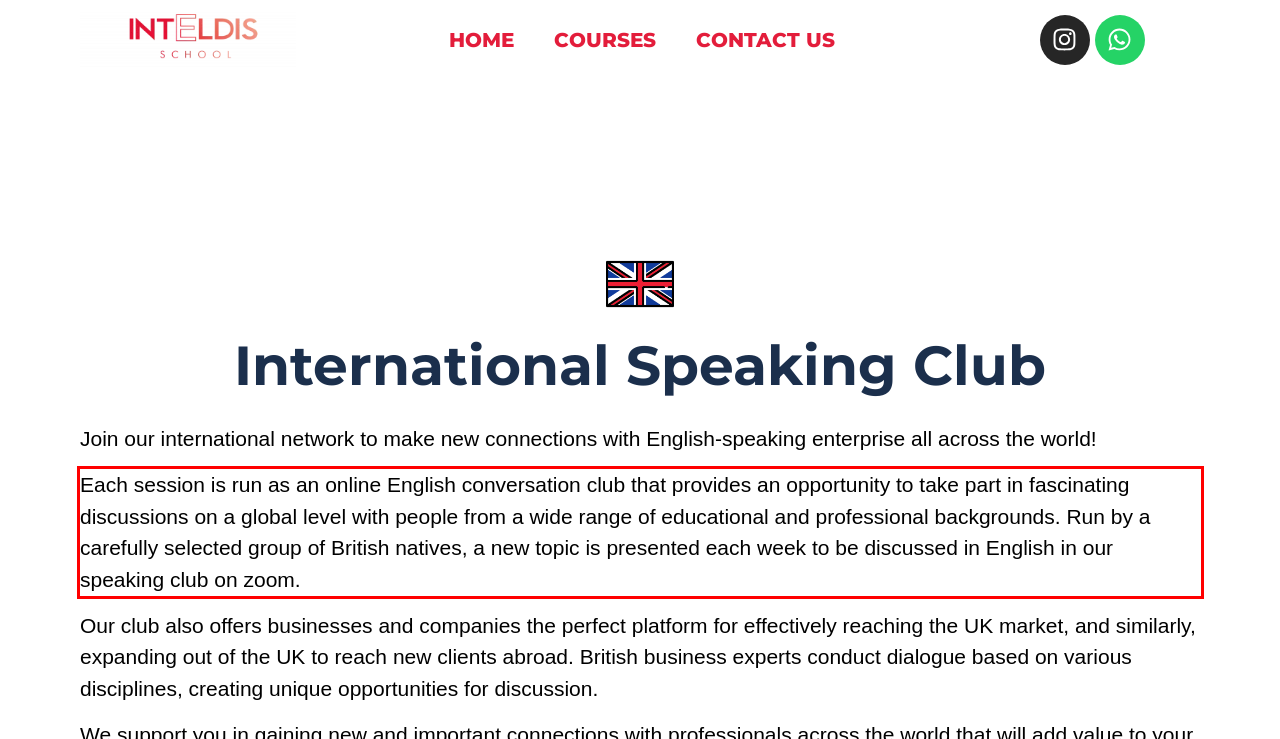Within the screenshot of the webpage, there is a red rectangle. Please recognize and generate the text content inside this red bounding box.

Each session is run as an online English conversation club that provides an opportunity to take part in fascinating discussions on a global level with people from a wide range of educational and professional backgrounds. Run by a carefully selected group of British natives, a new topic is presented each week to be discussed in English in our speaking club on zoom.